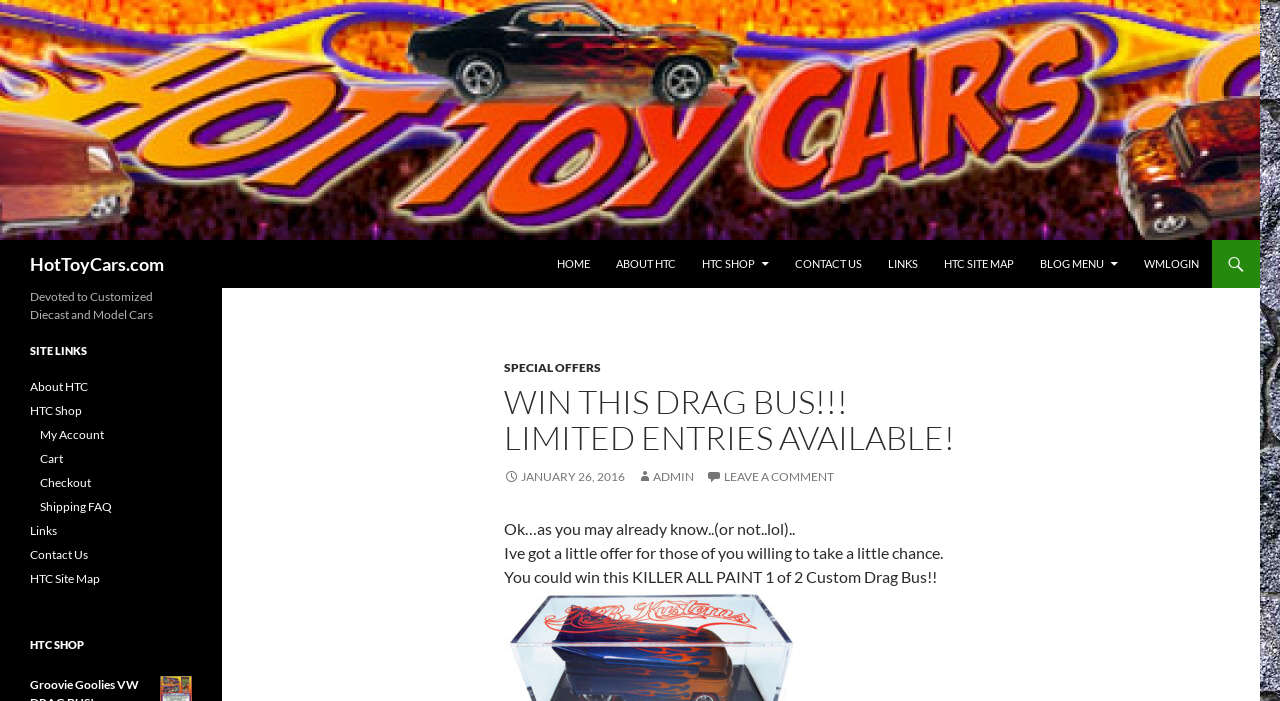Please identify the bounding box coordinates of the element I need to click to follow this instruction: "Leave a comment".

[0.552, 0.669, 0.652, 0.69]